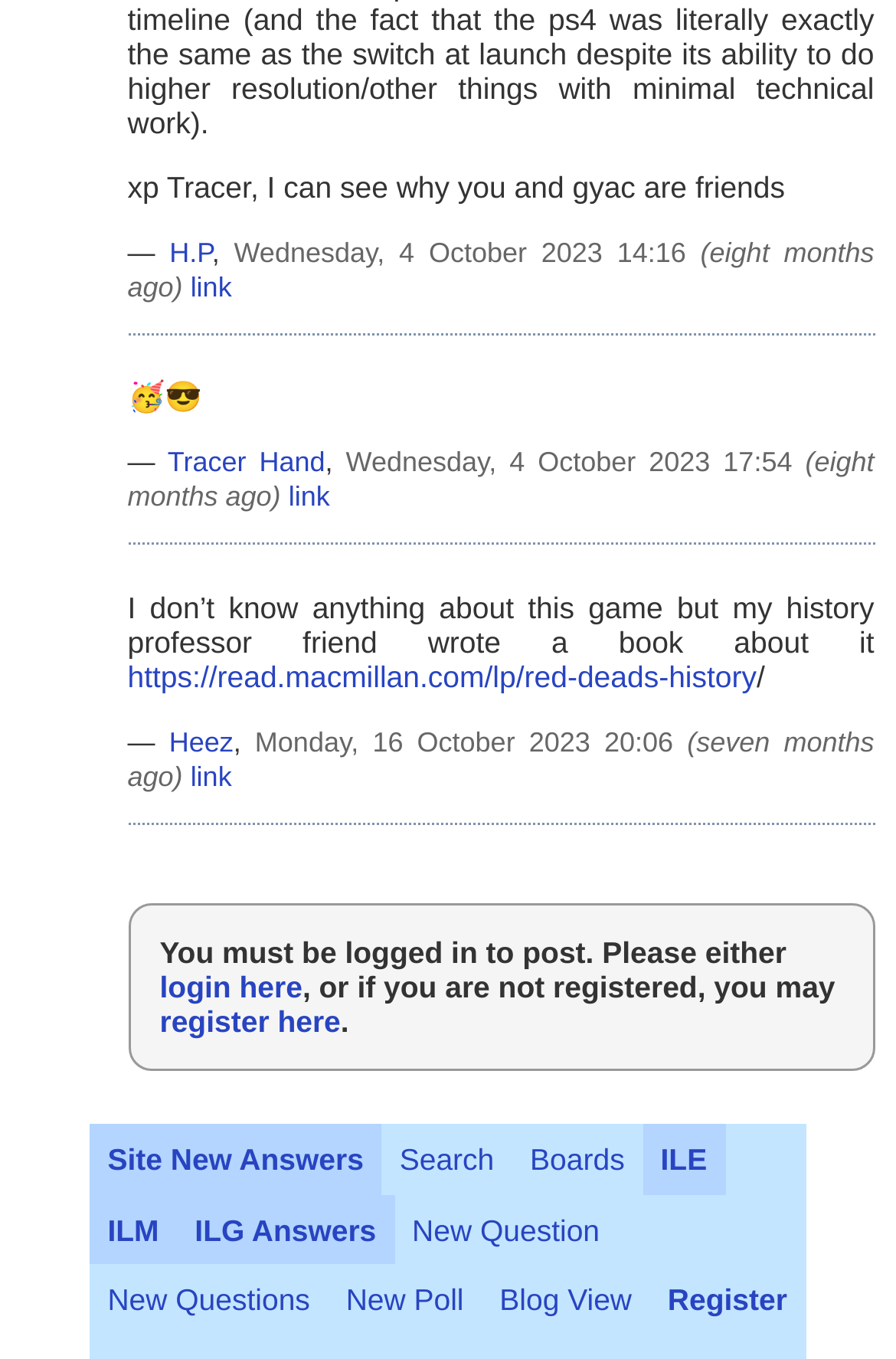Using the description "register here", locate and provide the bounding box of the UI element.

[0.178, 0.739, 0.38, 0.765]